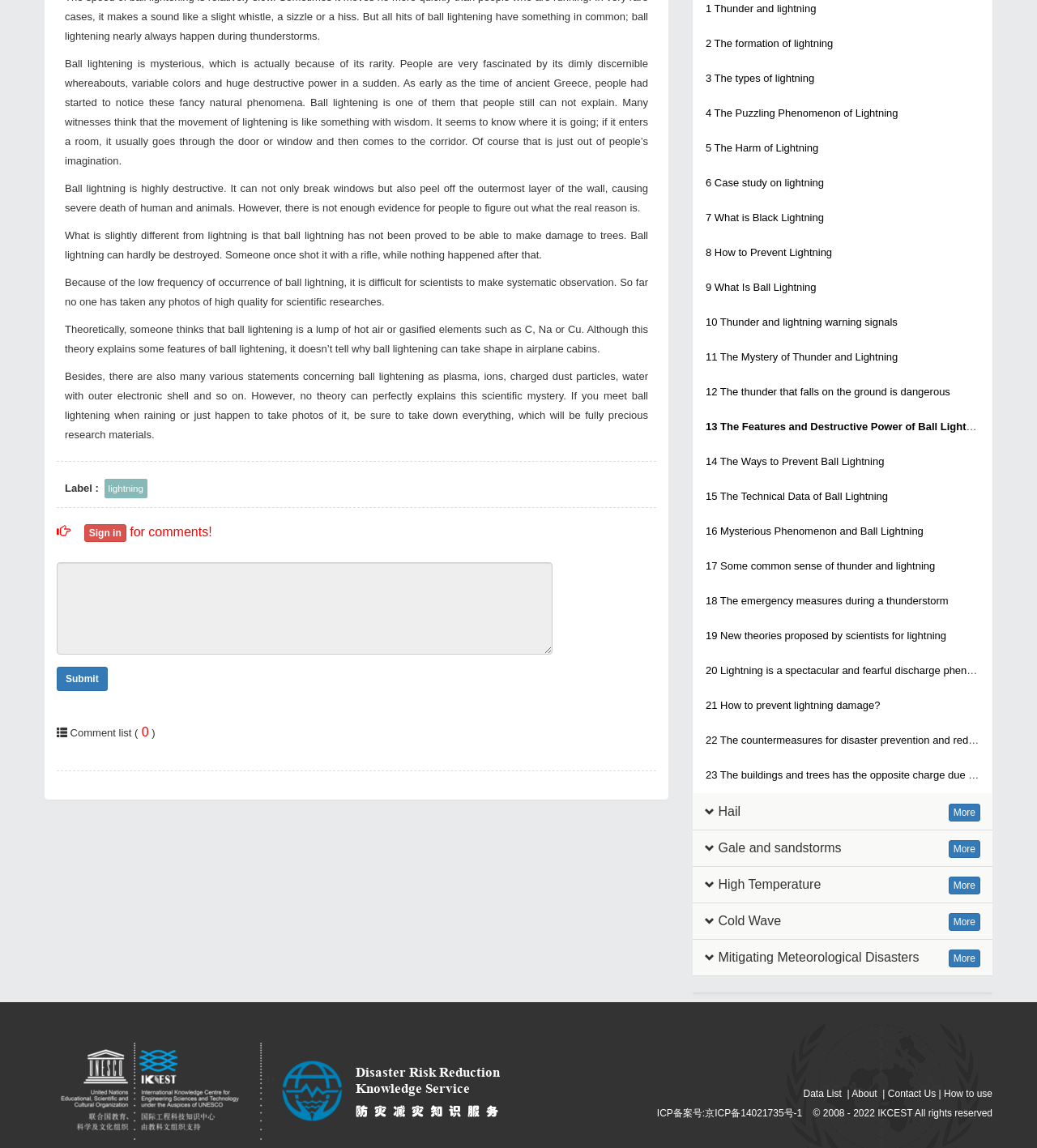Identify the bounding box of the HTML element described as: "More".

[0.915, 0.827, 0.945, 0.843]